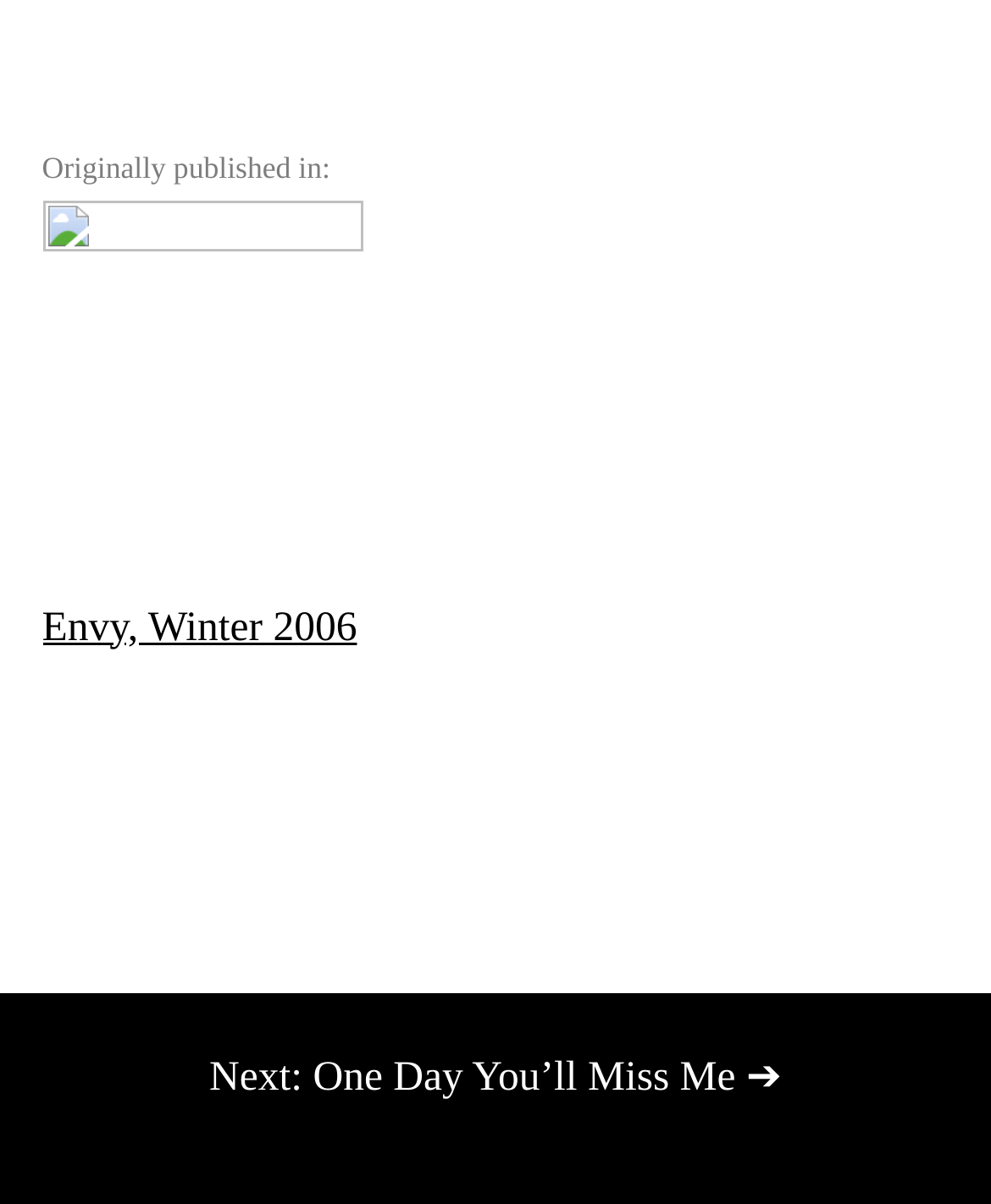Provide your answer to the question using just one word or phrase: Where can I find the next article?

Next: One Day You’ll Miss Me